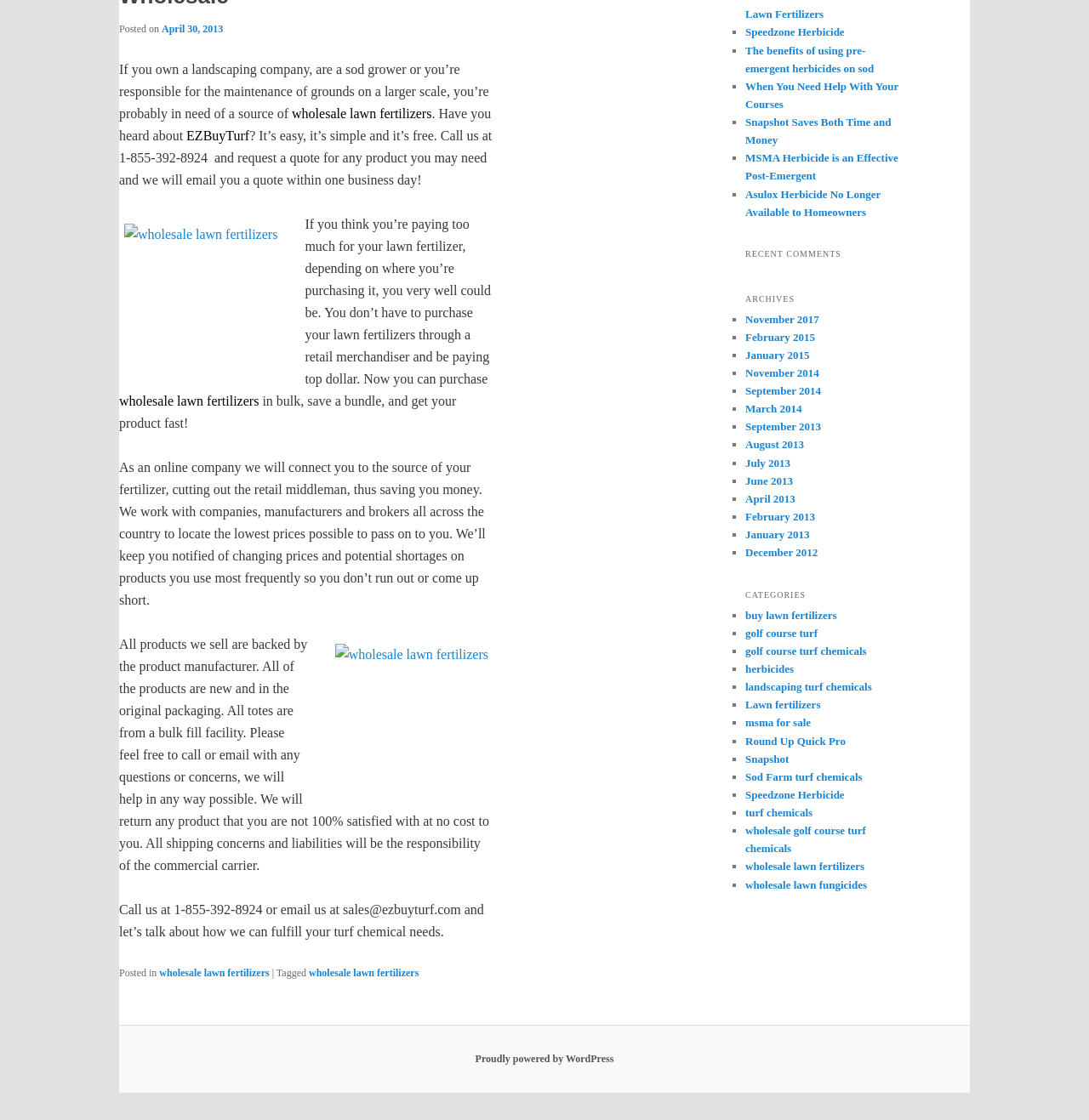Locate the bounding box coordinates for the element described below: "herbicides". The coordinates must be four float values between 0 and 1, formatted as [left, top, right, bottom].

[0.684, 0.592, 0.729, 0.603]